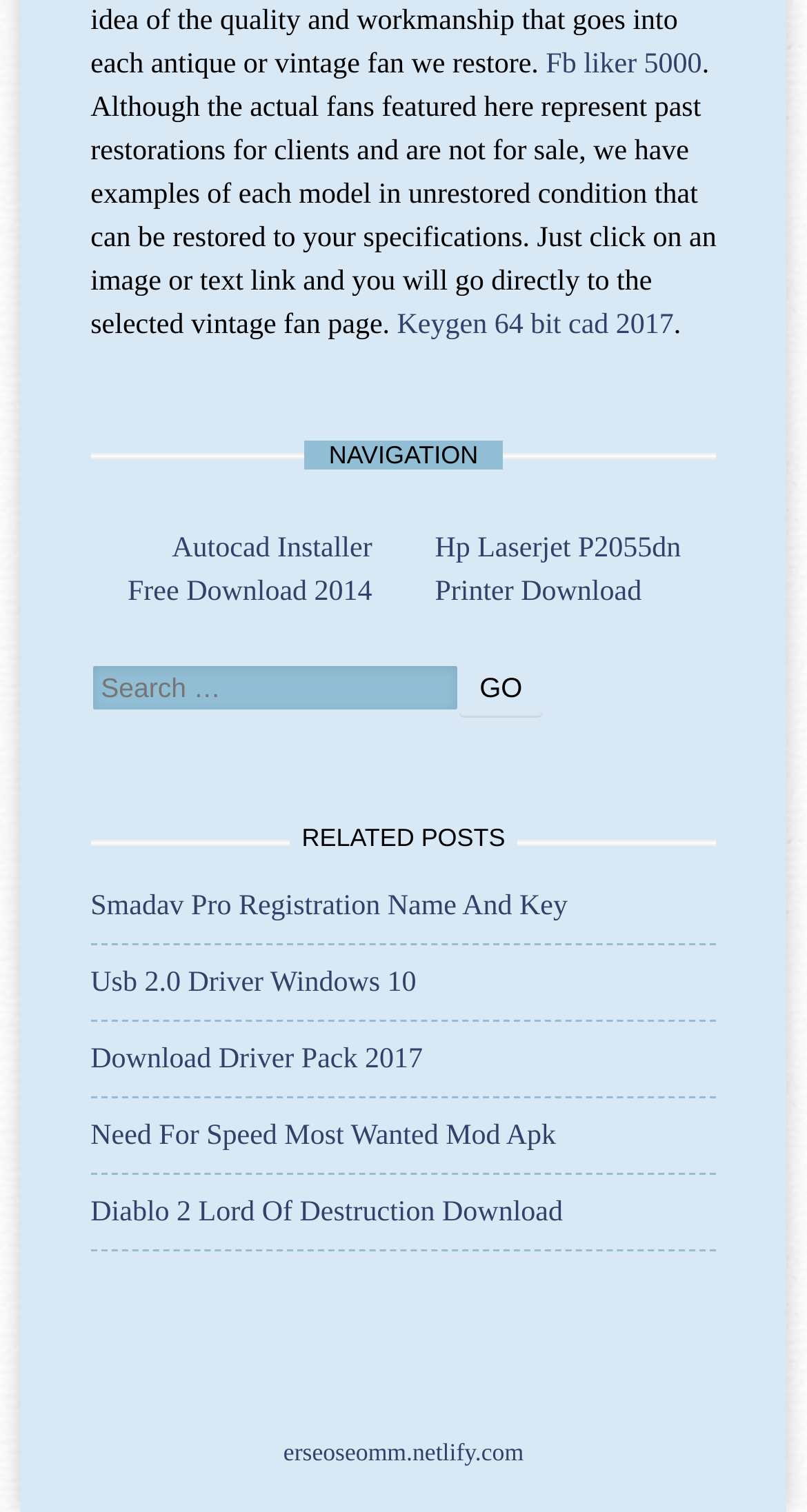What is the purpose of the links at the bottom of the webpage?
Observe the image and answer the question with a one-word or short phrase response.

To access related posts